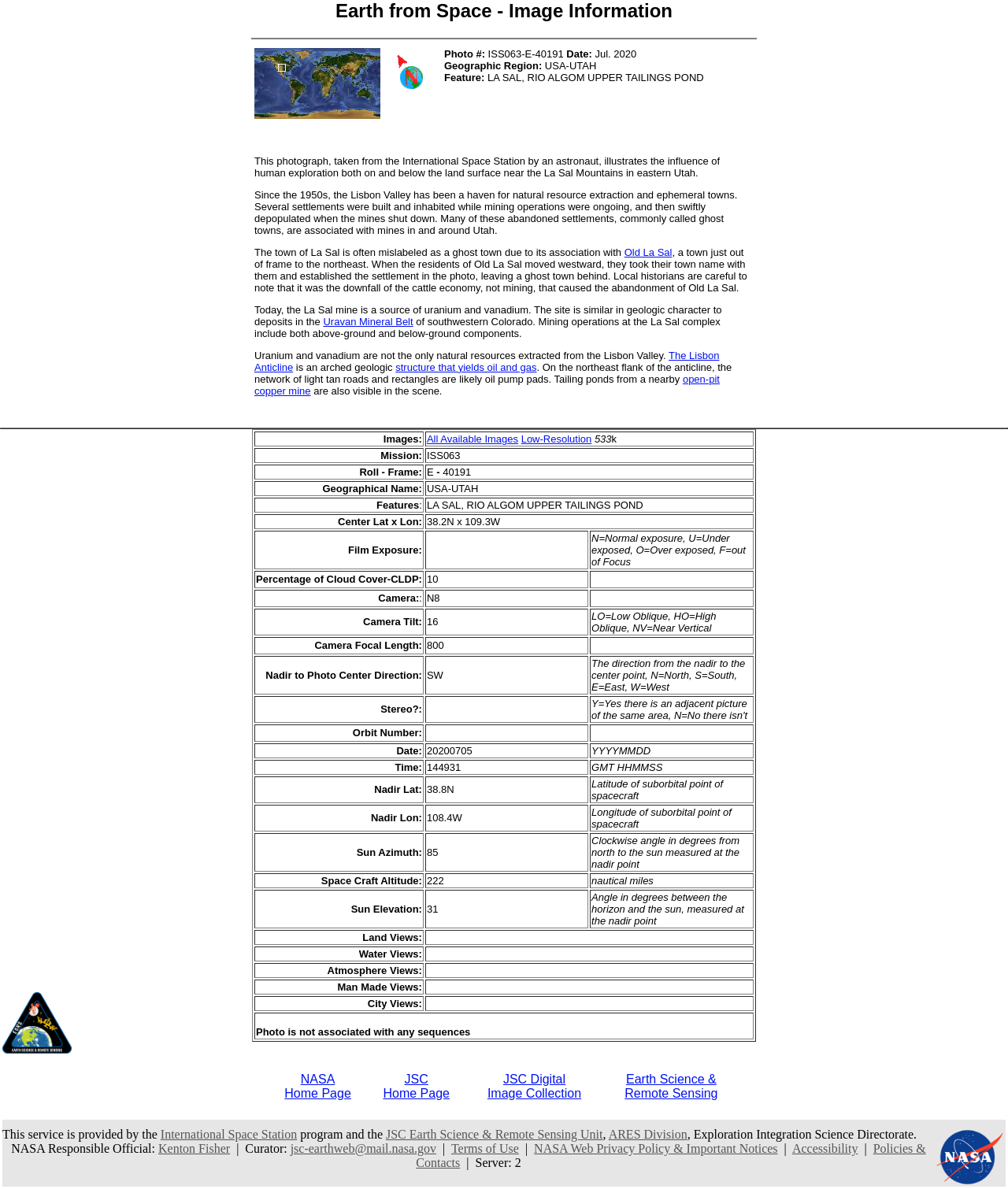Could you find the bounding box coordinates of the clickable area to complete this instruction: "Read more about Old La Sal"?

[0.619, 0.207, 0.667, 0.217]